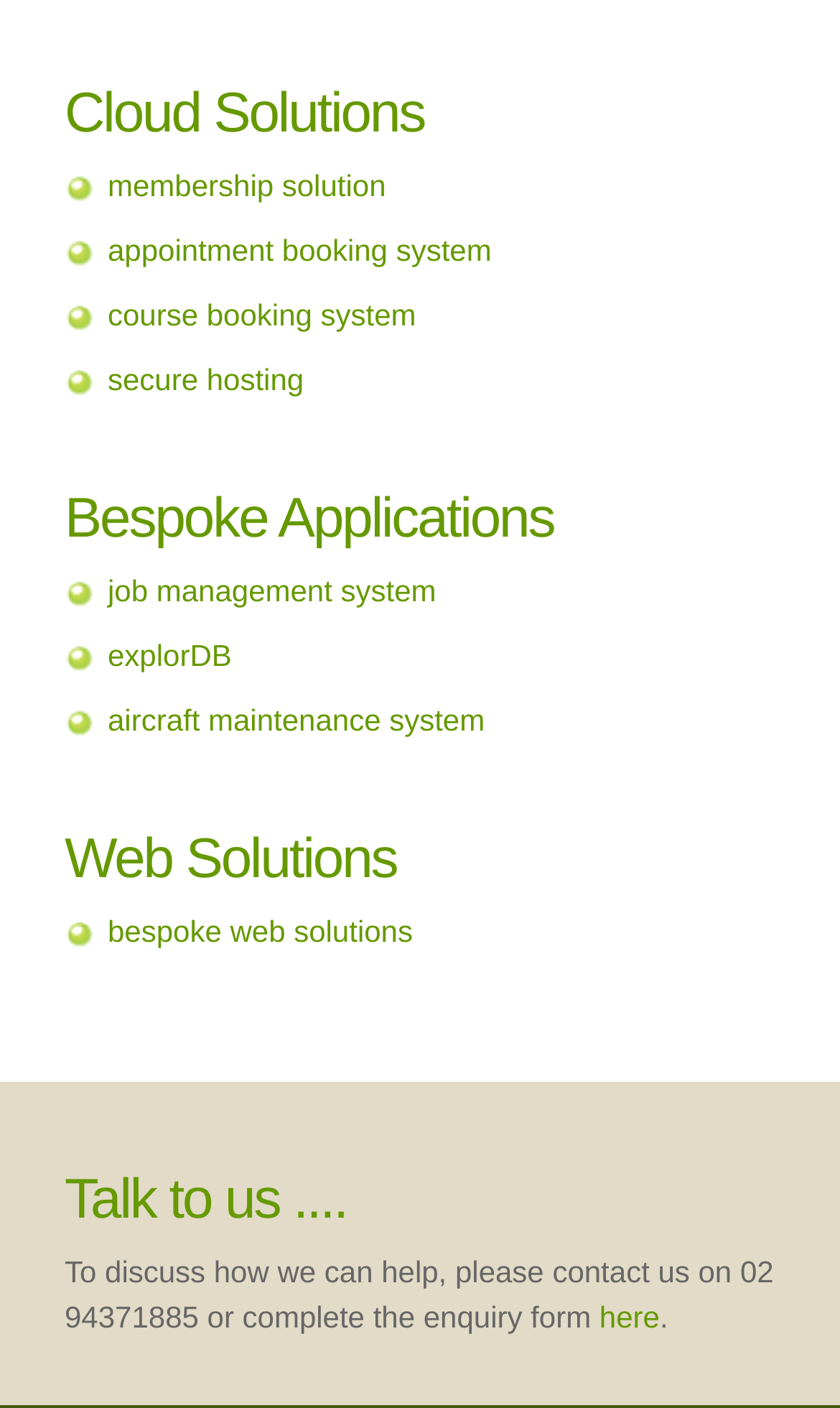Using the description: "membership solution", determine the UI element's bounding box coordinates. Ensure the coordinates are in the format of four float numbers between 0 and 1, i.e., [left, top, right, bottom].

[0.128, 0.119, 0.459, 0.144]